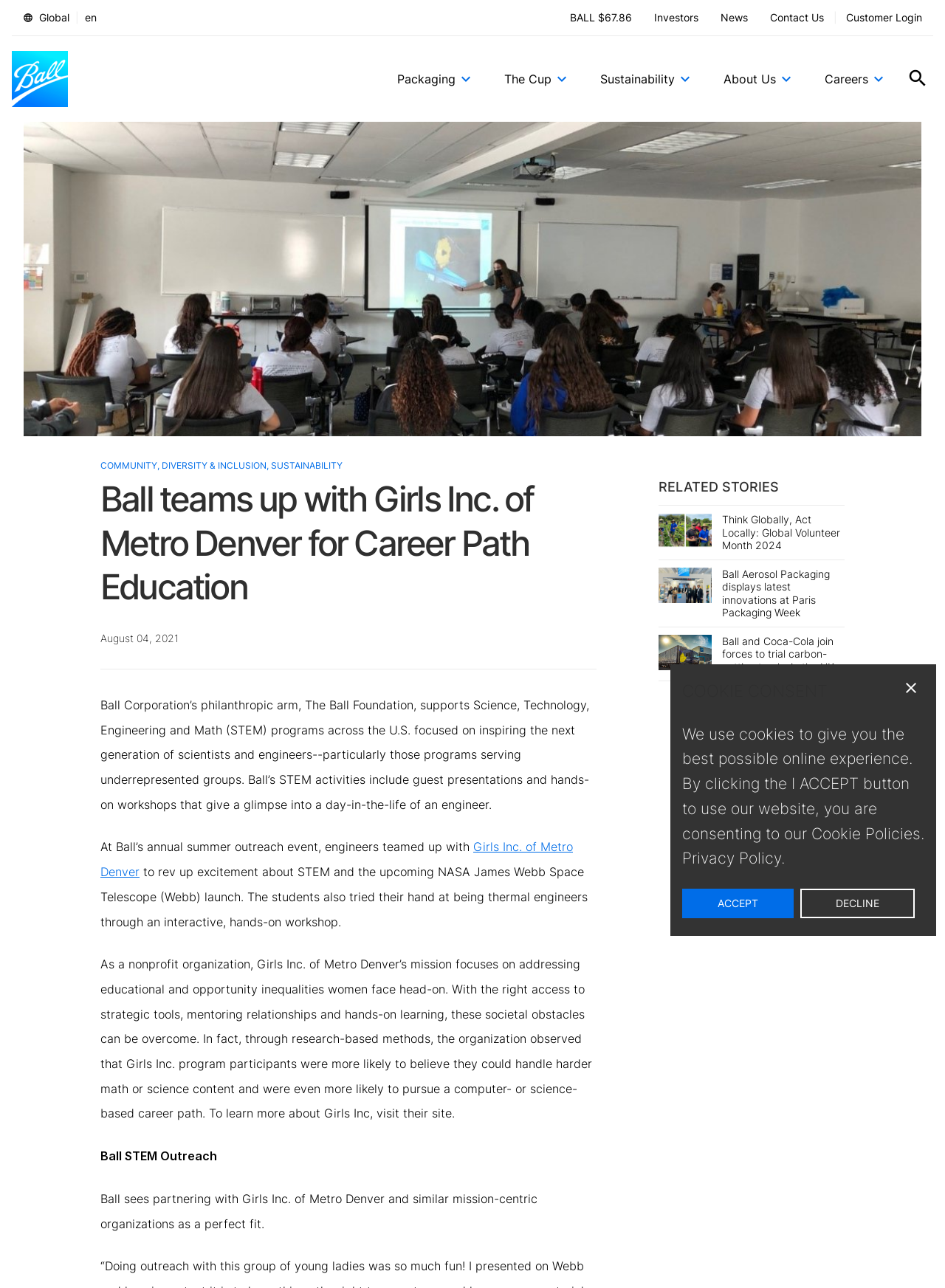Respond with a single word or phrase to the following question: What is the company name?

Ball